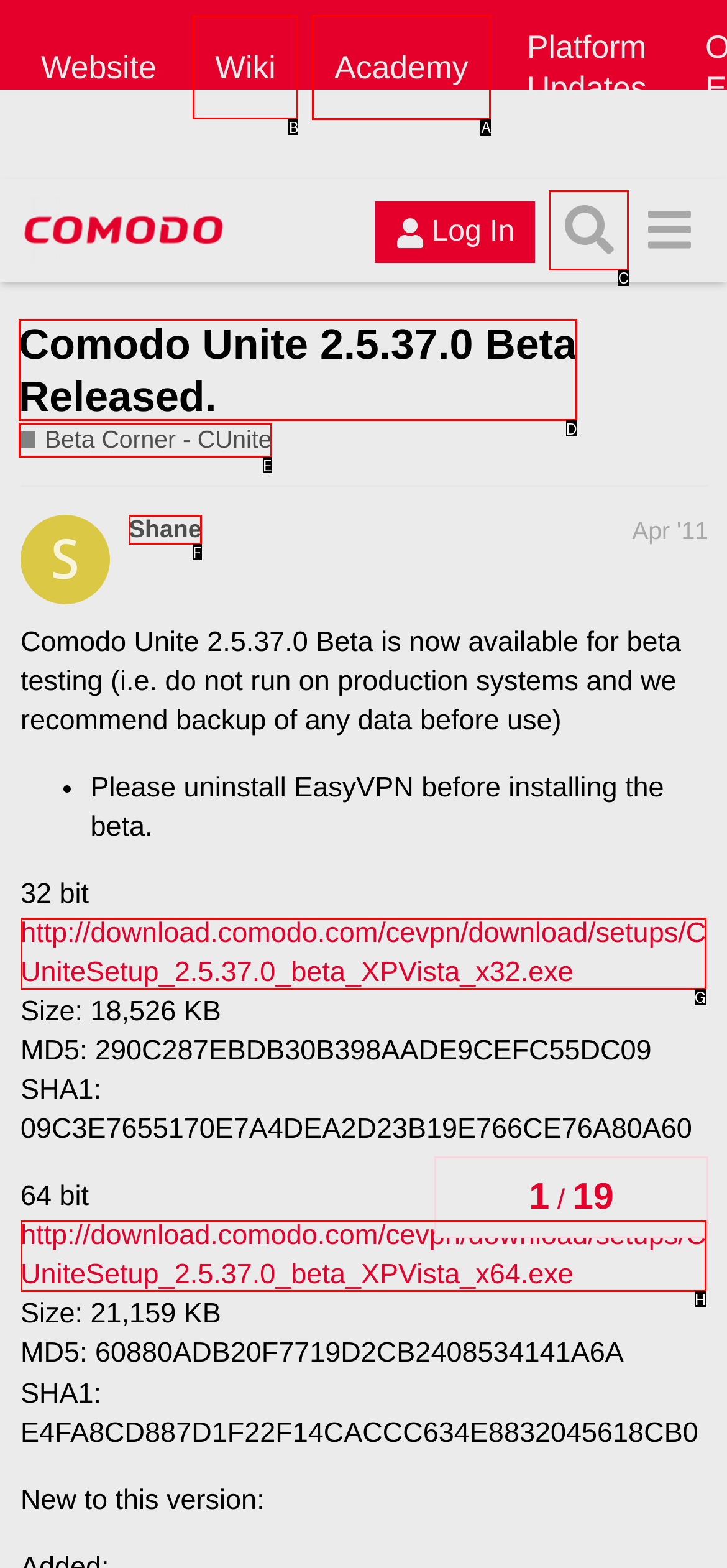Tell me which one HTML element I should click to complete the following task: Visit the 'Wiki' page Answer with the option's letter from the given choices directly.

B